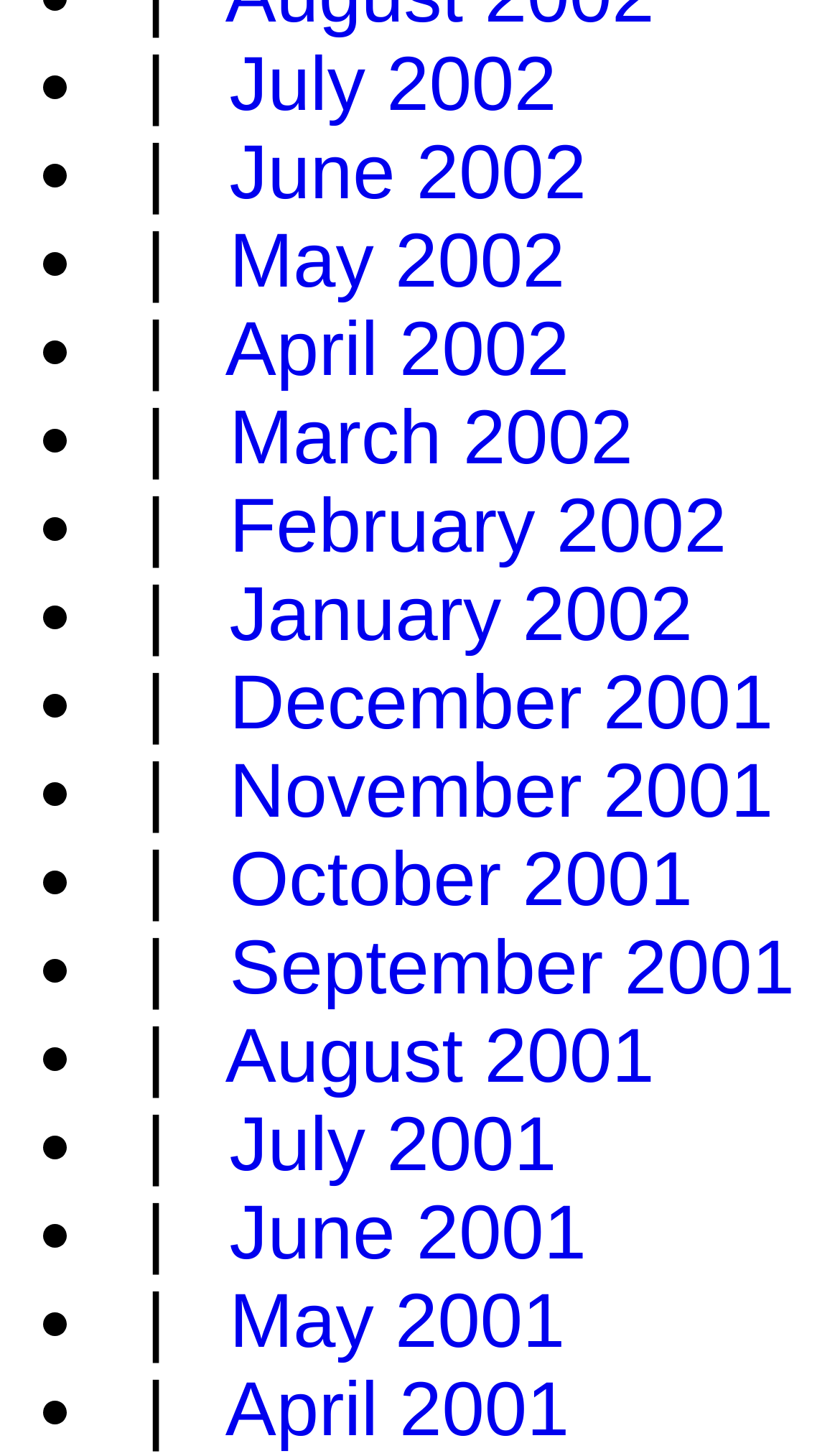What is the earliest month listed on this webpage?
Based on the image content, provide your answer in one word or a short phrase.

April 2001